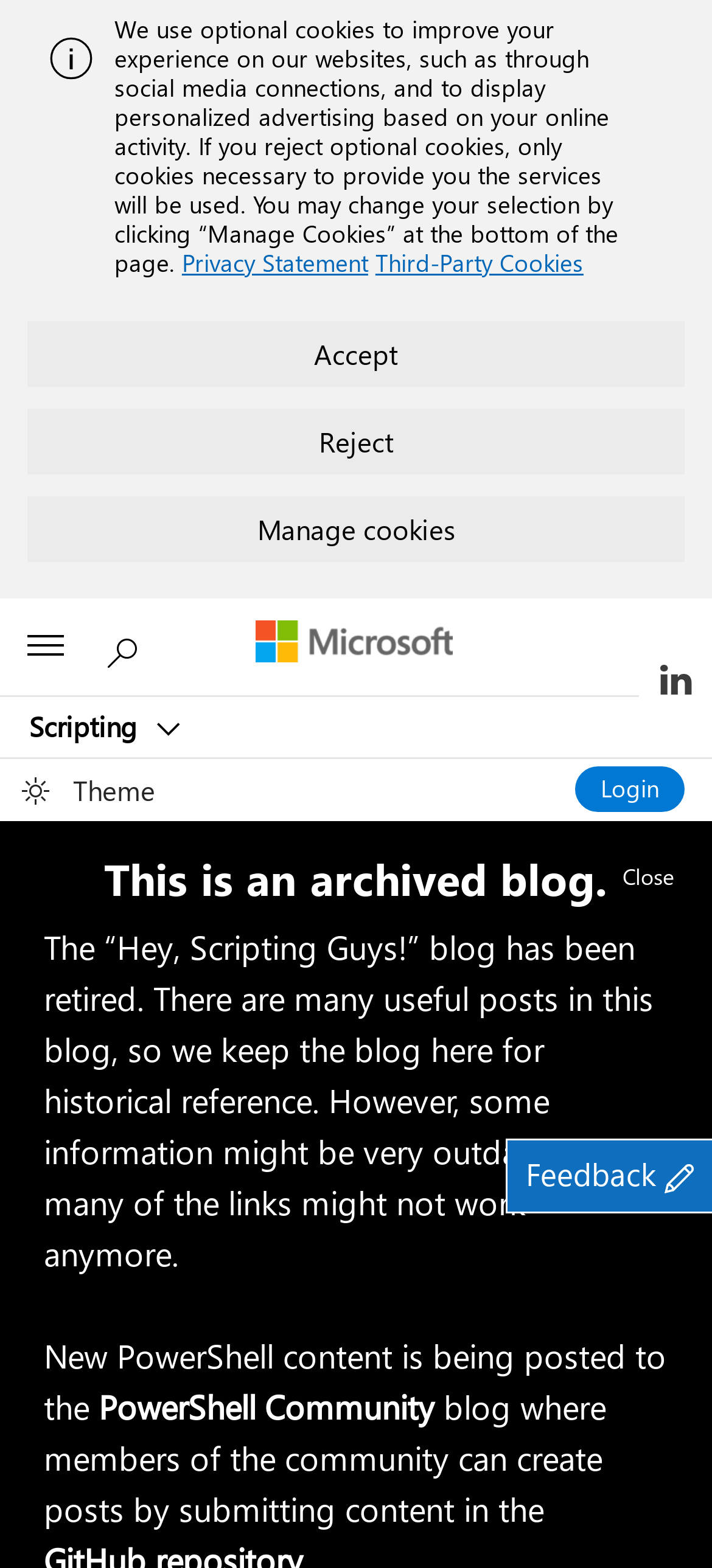Provide the bounding box coordinates of the area you need to click to execute the following instruction: "Click the Scripting button".

[0.003, 0.445, 0.29, 0.483]